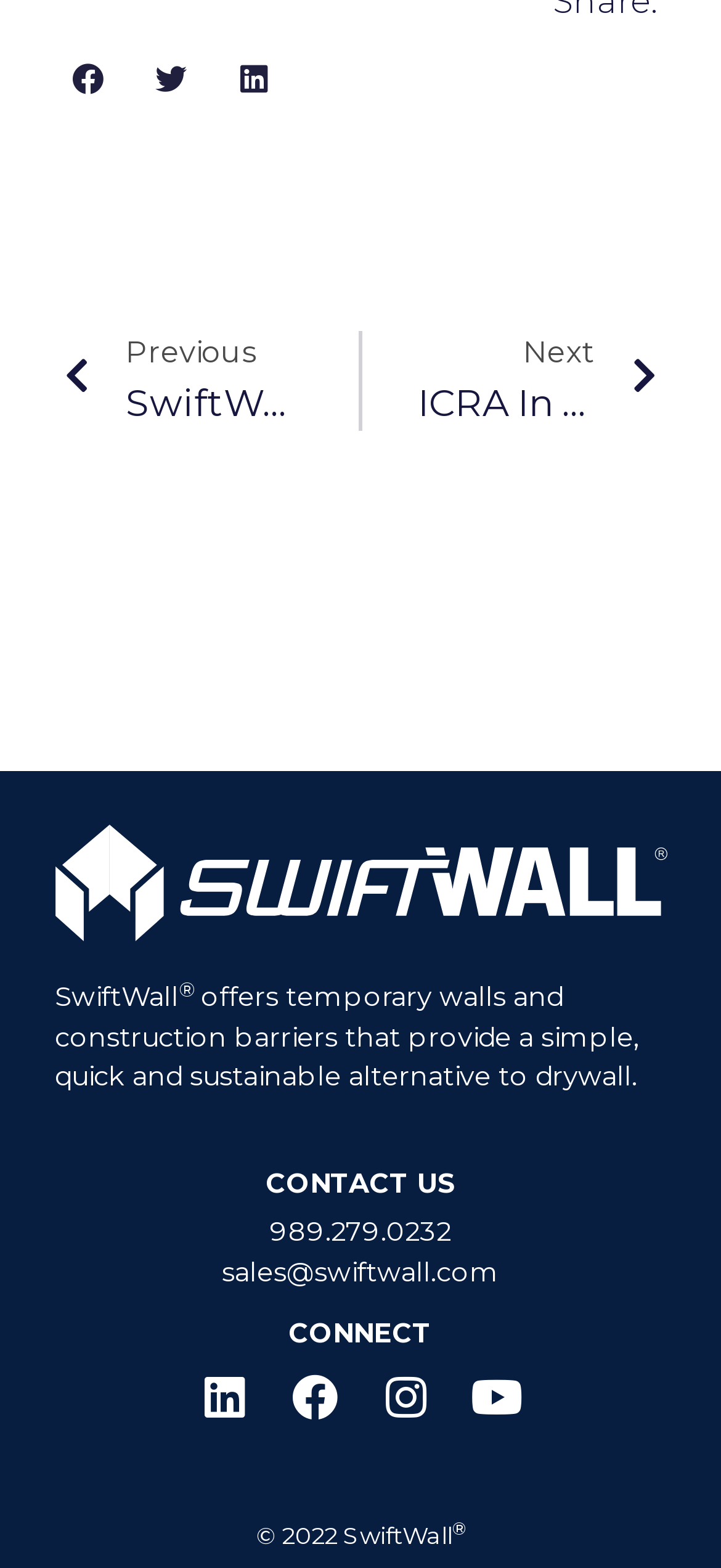Show the bounding box coordinates for the element that needs to be clicked to execute the following instruction: "Contact us". Provide the coordinates in the form of four float numbers between 0 and 1, i.e., [left, top, right, bottom].

[0.076, 0.743, 0.924, 0.769]